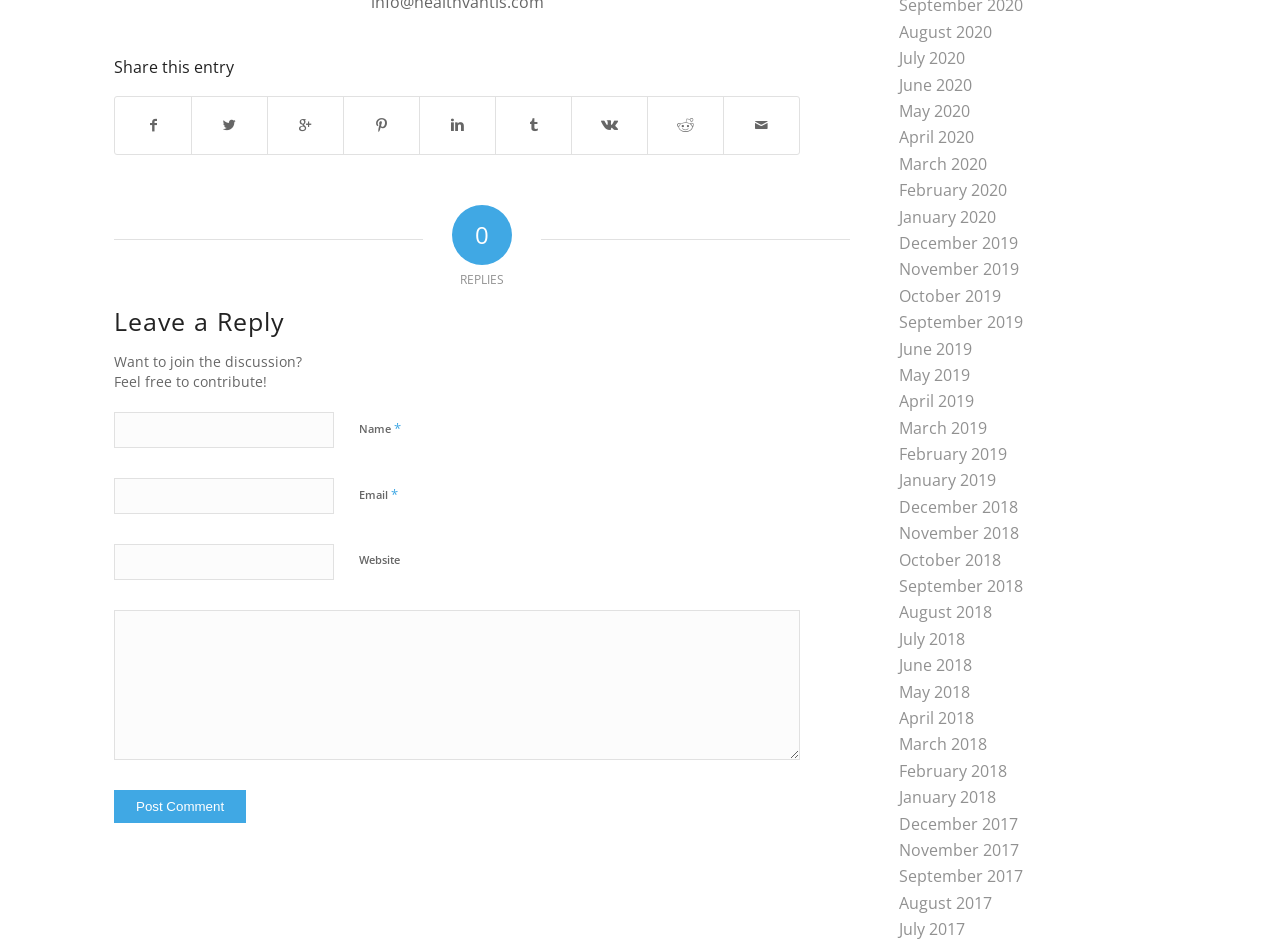Provide a brief response to the question using a single word or phrase: 
What is the button label below the comment box?

Post Comment